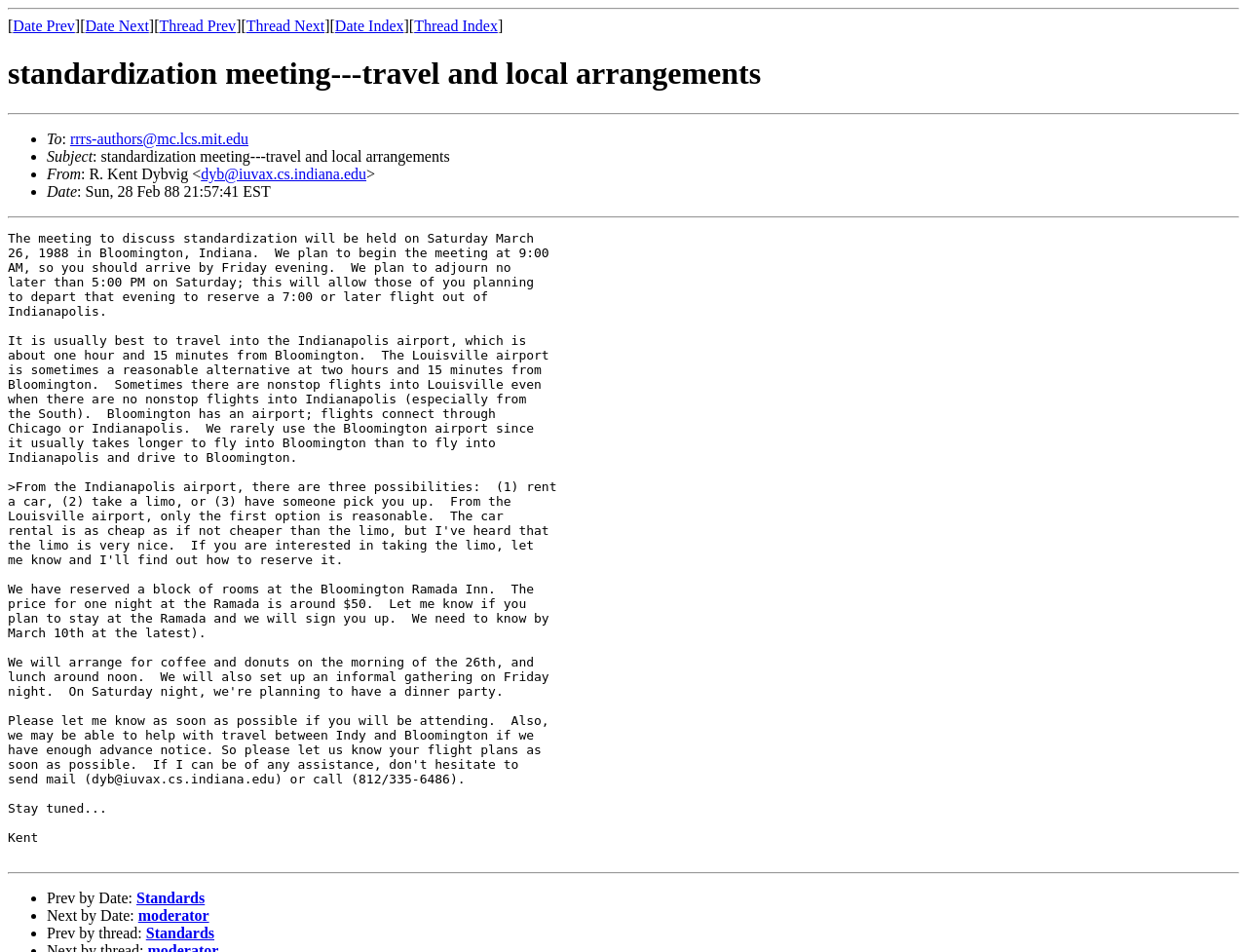What is the recipient of the email?
Using the image as a reference, deliver a detailed and thorough answer to the question.

I found the recipient's email address by looking at the 'To' field, which is specified as 'To: rrrs-authors@mc.lcs.mit.edu'. The recipient's email address is 'rrrs-authors@mc.lcs.mit.edu'.